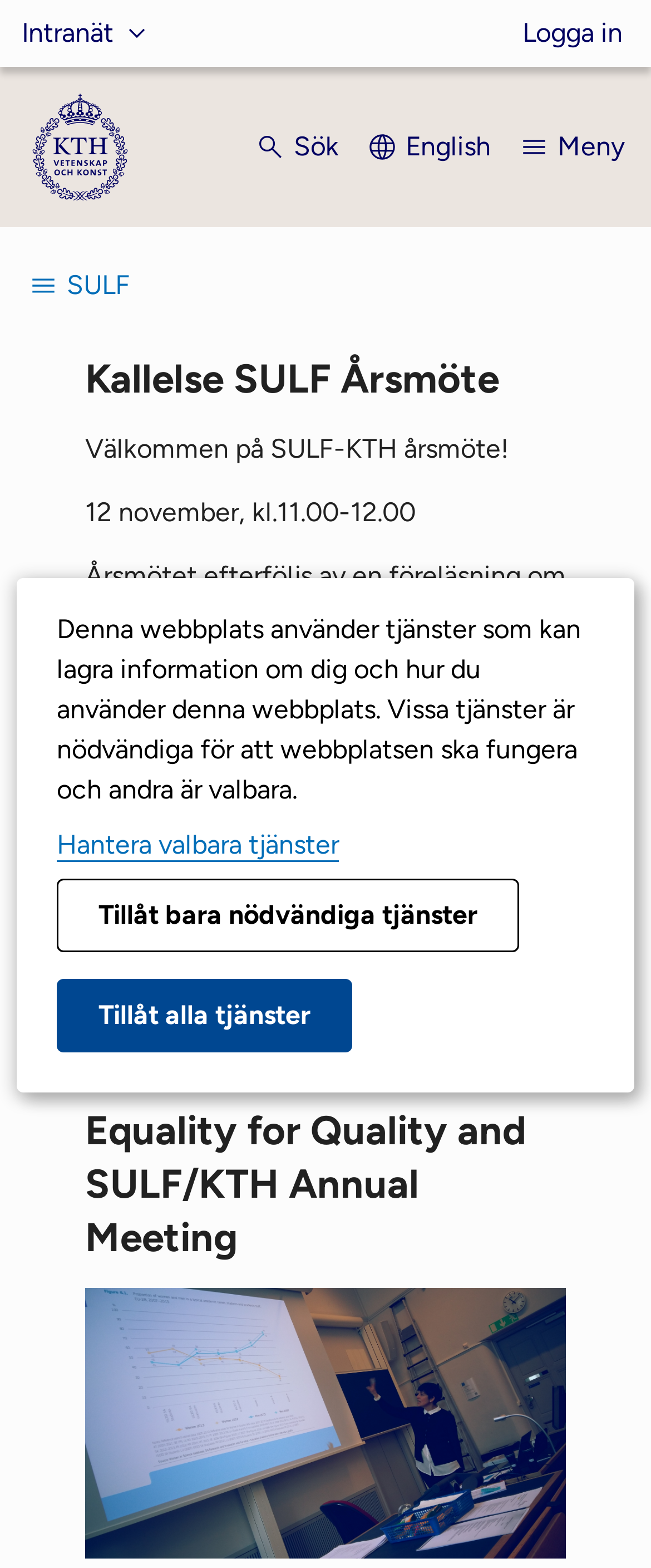Please locate the bounding box coordinates of the element that should be clicked to achieve the given instruction: "Read the 'Kallelse SULF Årsmöte' article".

[0.131, 0.225, 0.869, 0.259]